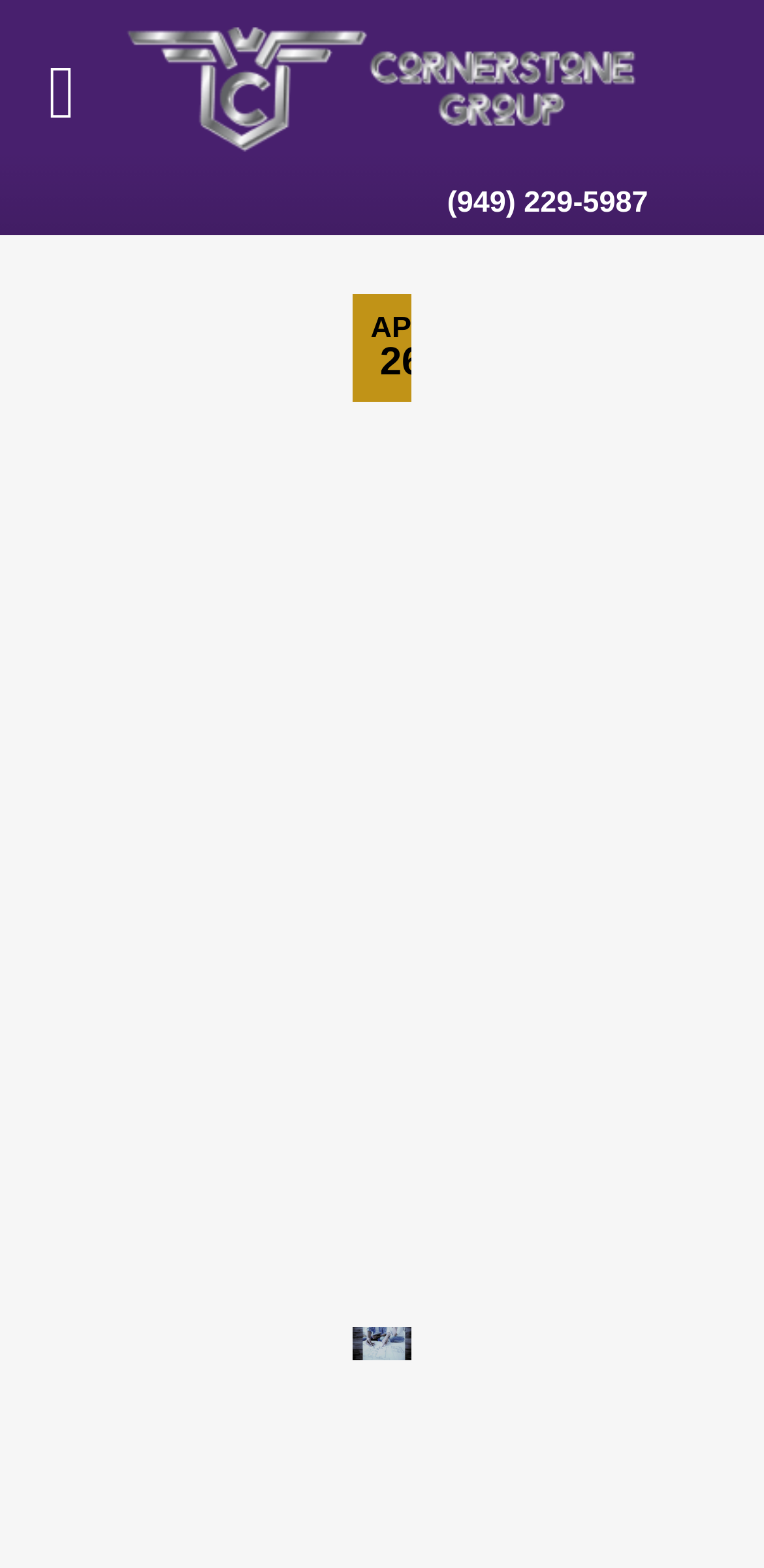Detail the various sections and features present on the webpage.

The webpage appears to be a blog post or article about real estate, specifically discussing the right time to buy or sell a home. At the top of the page, there is a phone number "(949) 229-5987" displayed prominently. To the right of the phone number, there is a button with an image inside, which is not labeled. 

Below the phone number and button, there is a section that displays a time-related element, which includes the text "APR" and the number "26". This section also contains a link to the article title "Did you know…Right Time to Buy or Sell Your Home can save you thousands?".

Further down the page, there is a section that displays the author's name, "Alisha Chen", and the categories the article belongs to, with a link to "Market News". 

At the top-right corner of the page, there is a button with an icon, and at the top-left corner, there is a logo with a link to the "Logo Header Menu".